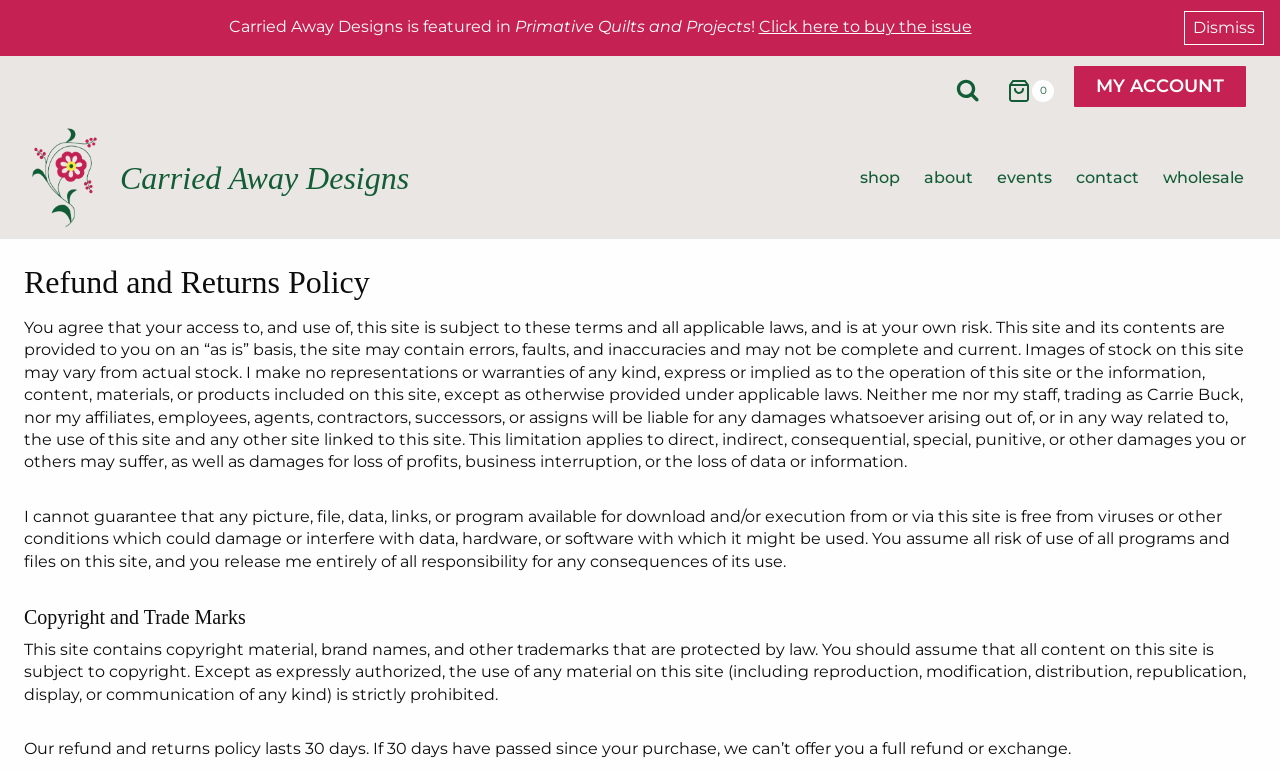Please identify the bounding box coordinates of the area that needs to be clicked to follow this instruction: "Click the 'Shopping Cart' link".

[0.787, 0.092, 0.823, 0.133]